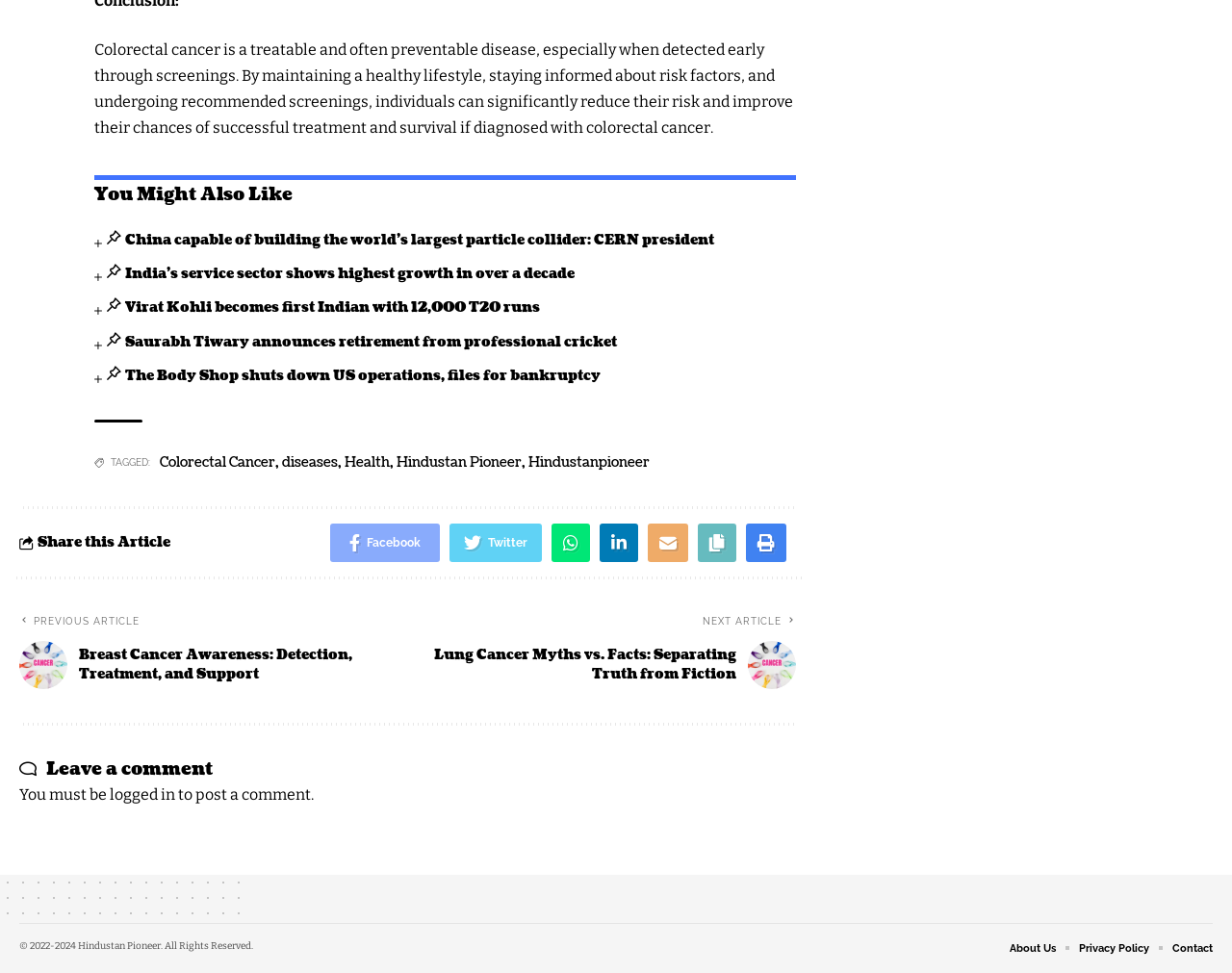What is the category of the article 'Virat Kohli becomes first Indian with 12,000 T20 runs'?
Using the picture, provide a one-word or short phrase answer.

Health